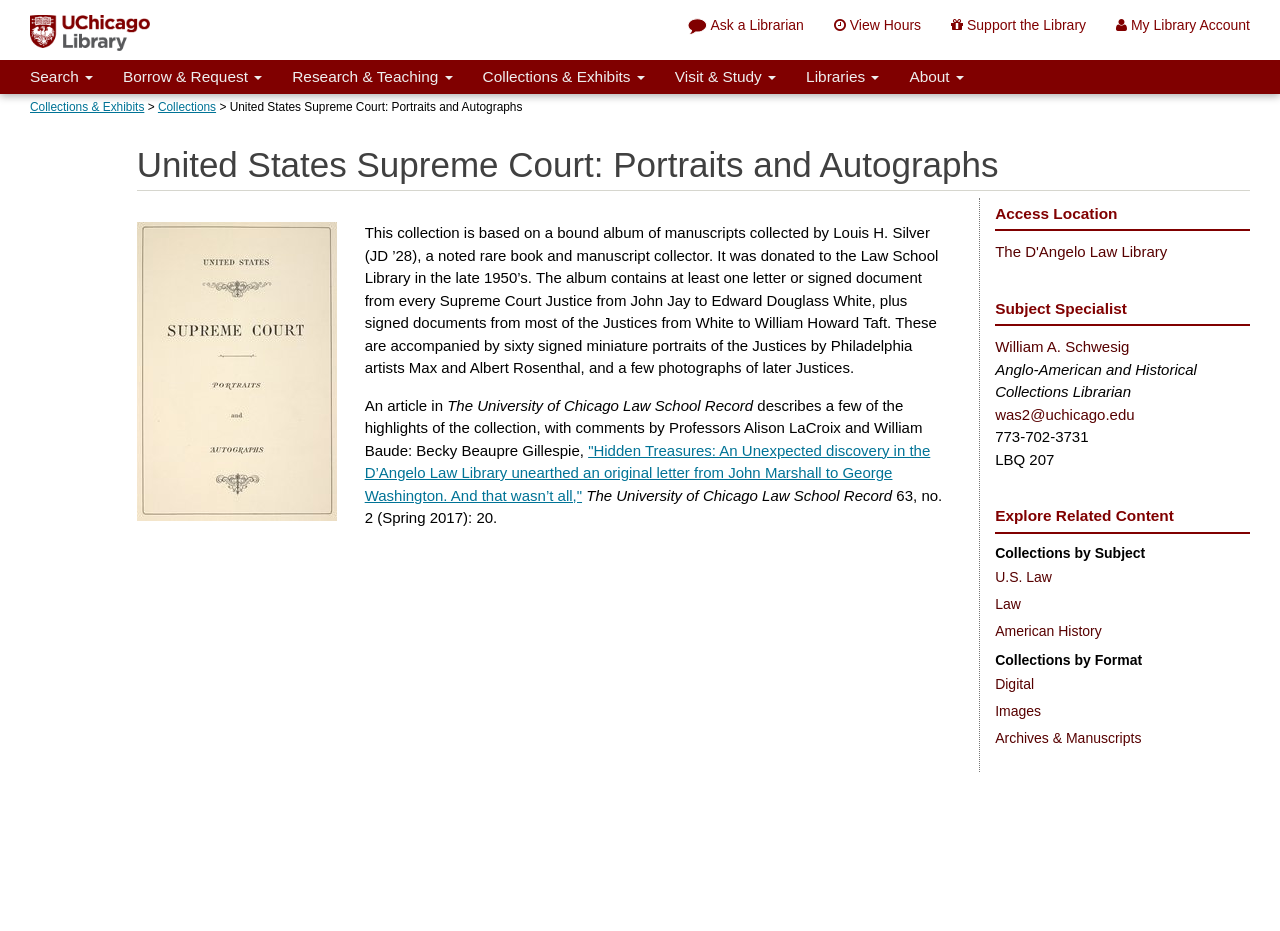Identify the bounding box for the described UI element. Provide the coordinates in (top-left x, top-left y, bottom-right x, bottom-right y) format with values ranging from 0 to 1: The D'Angelo Law Library

[0.777, 0.261, 0.912, 0.279]